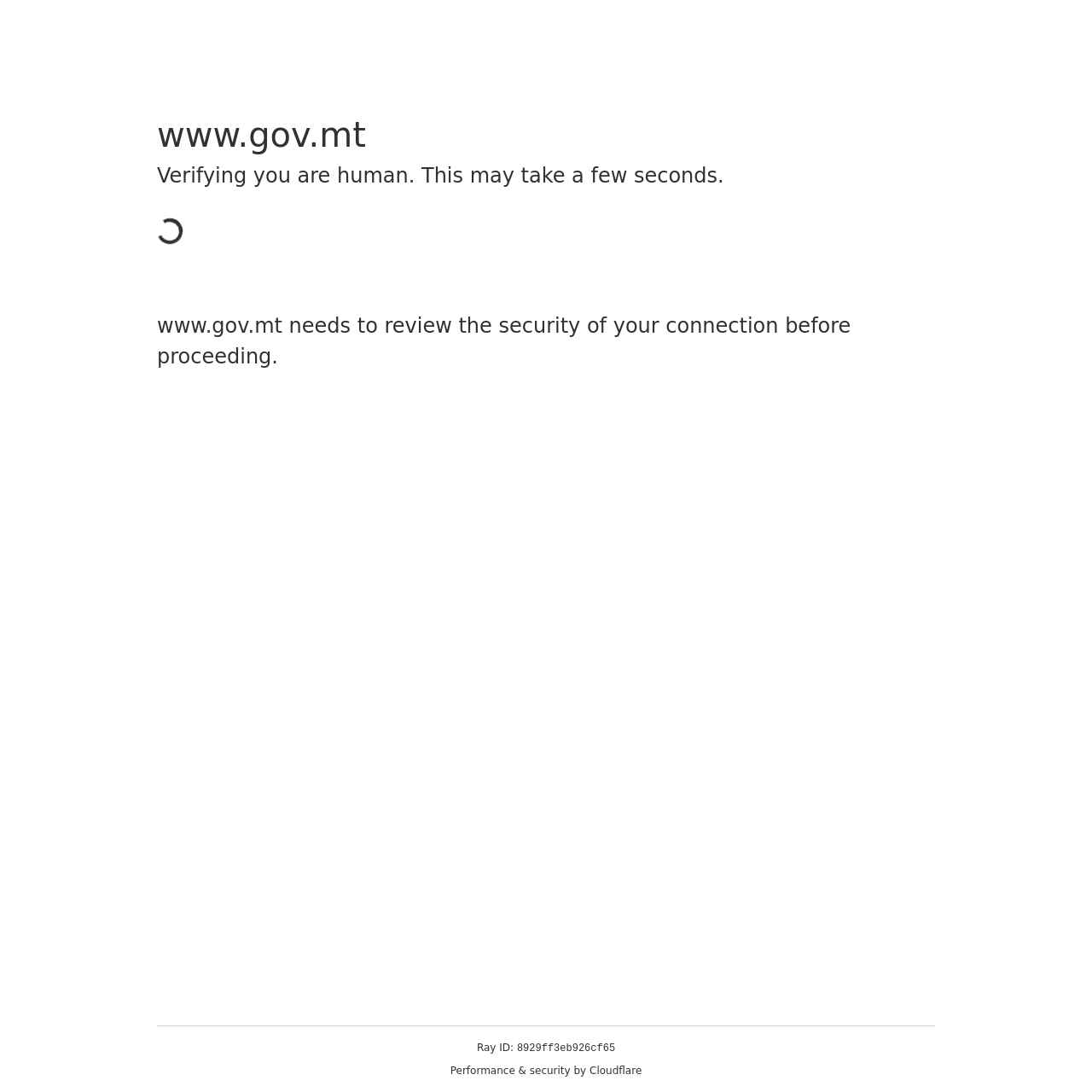Provide a brief response to the question using a single word or phrase: 
What is the domain of the website?

gov.mt